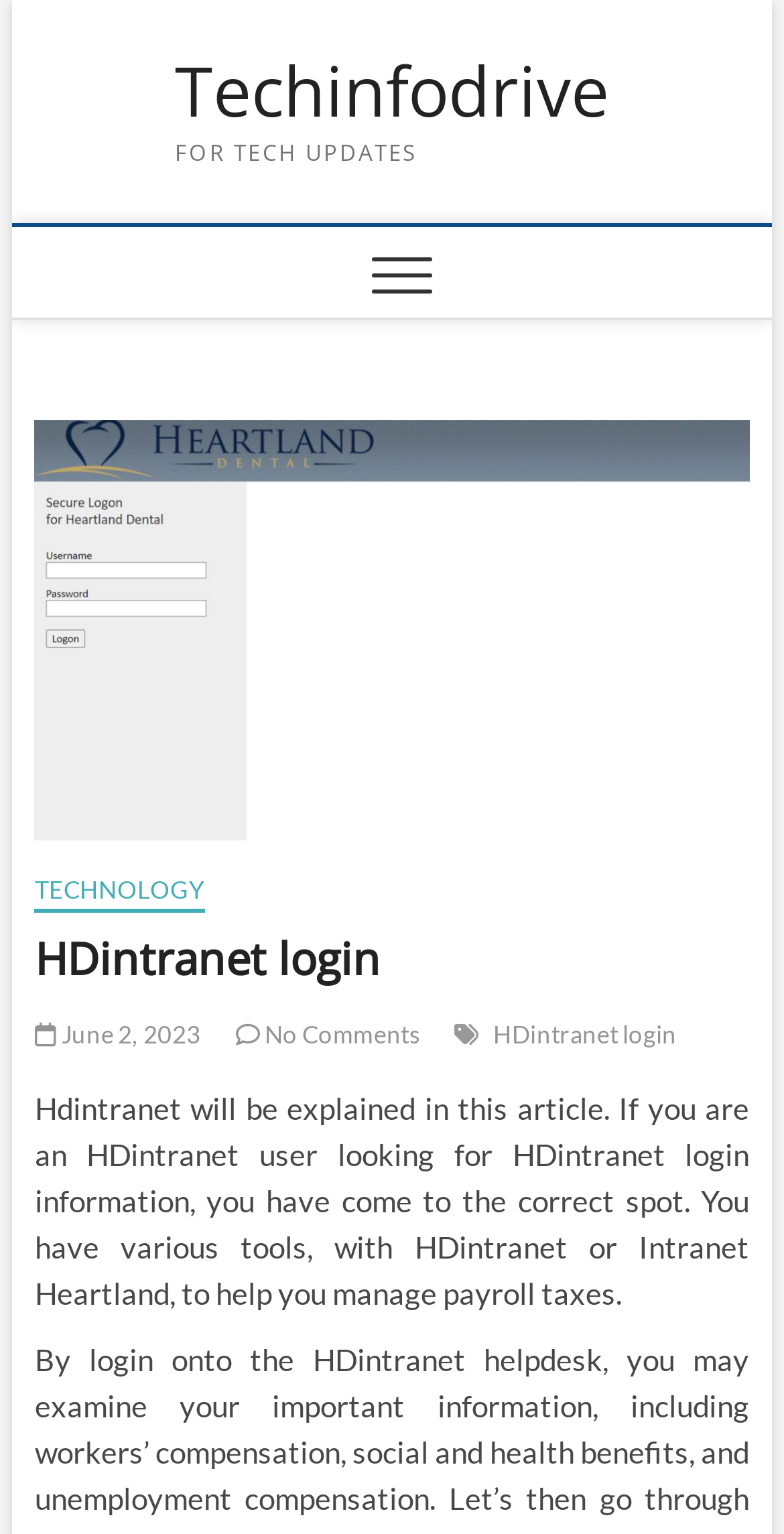Bounding box coordinates are specified in the format (top-left x, top-left y, bottom-right x, bottom-right y). All values are floating point numbers bounded between 0 and 1. Please provide the bounding box coordinate of the region this sentence describes: Technology

[0.044, 0.571, 0.262, 0.595]